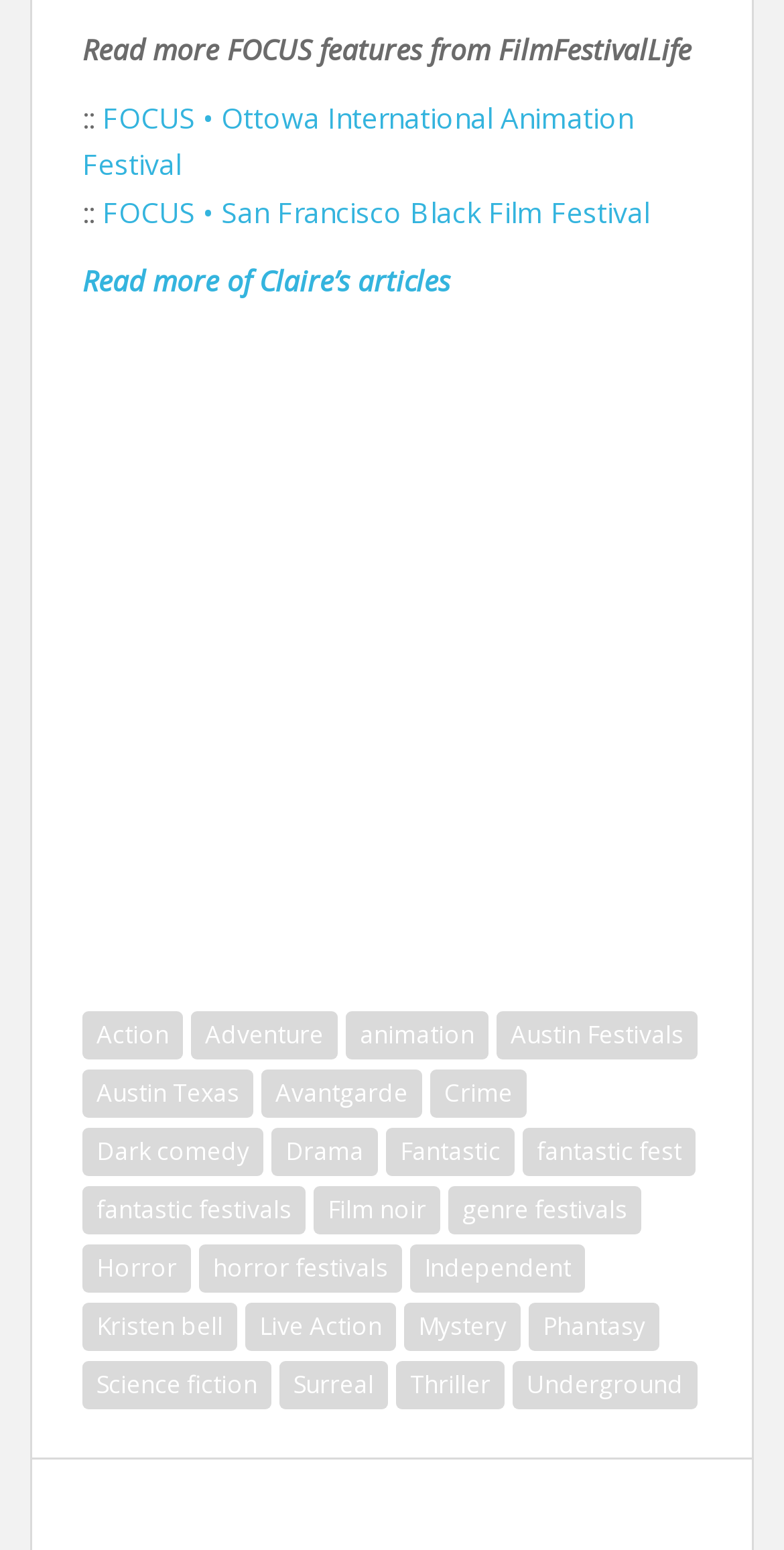What is the topic of the FOCUS feature?
Can you give a detailed and elaborate answer to the question?

I inferred the topic of the FOCUS feature by looking at the links and text surrounding it, which suggest that it is related to film festivals.